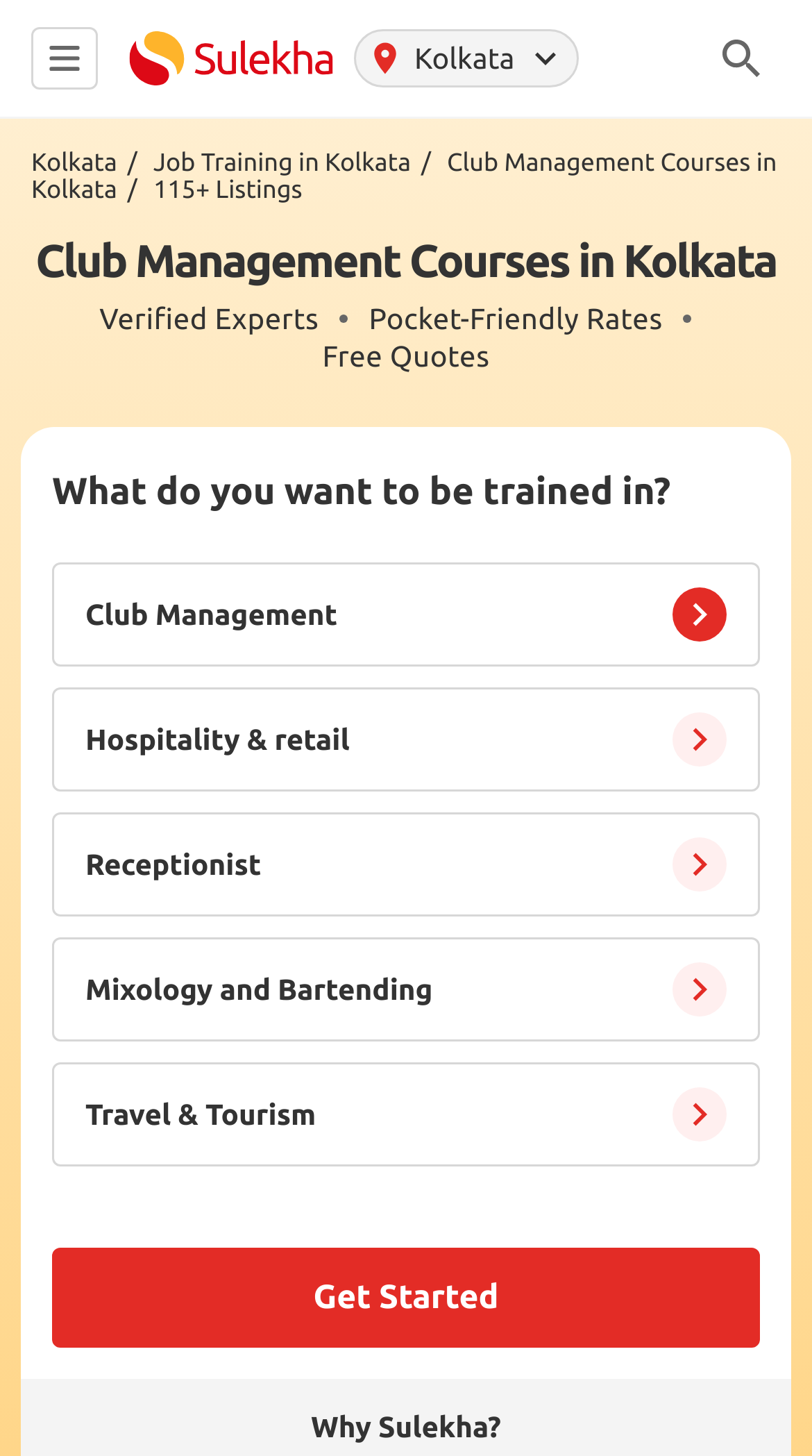Explain in detail what you observe on this webpage.

The webpage is about club management courses in Kolkata, with a focus on training classes and programs. At the top, there is a logo image on the left, followed by a link to "Sulekha" with an accompanying SVG icon. On the right side, there are three more images, possibly representing different aspects of club management.

Below the top section, there is a horizontal menu with links to "Kolkata", "Job Training in Kolkata", and "Club Management Courses in Kolkata". Next to the menu, there is a text "115+ Listings" indicating the number of available courses.

The main content section starts with a heading "Club Management Courses in Kolkata" followed by three short paragraphs highlighting the benefits of the courses, including "Verified Experts", "Pocket-Friendly Rates", and "Free Quotes".

Further down, there is a section with a heading "What do you want to be trained in?" which features a series of radio buttons allowing users to select their preferred training area, such as "Club Management", "Hospitality & retail", or "Travel & Tourism". The "Club Management" option is selected by default.

Below the radio buttons, there is a prominent "Get Started" button. At the bottom of the page, there is a section with a heading "Why Sulekha?" which likely provides information about the benefits of using Sulekha for club management courses.